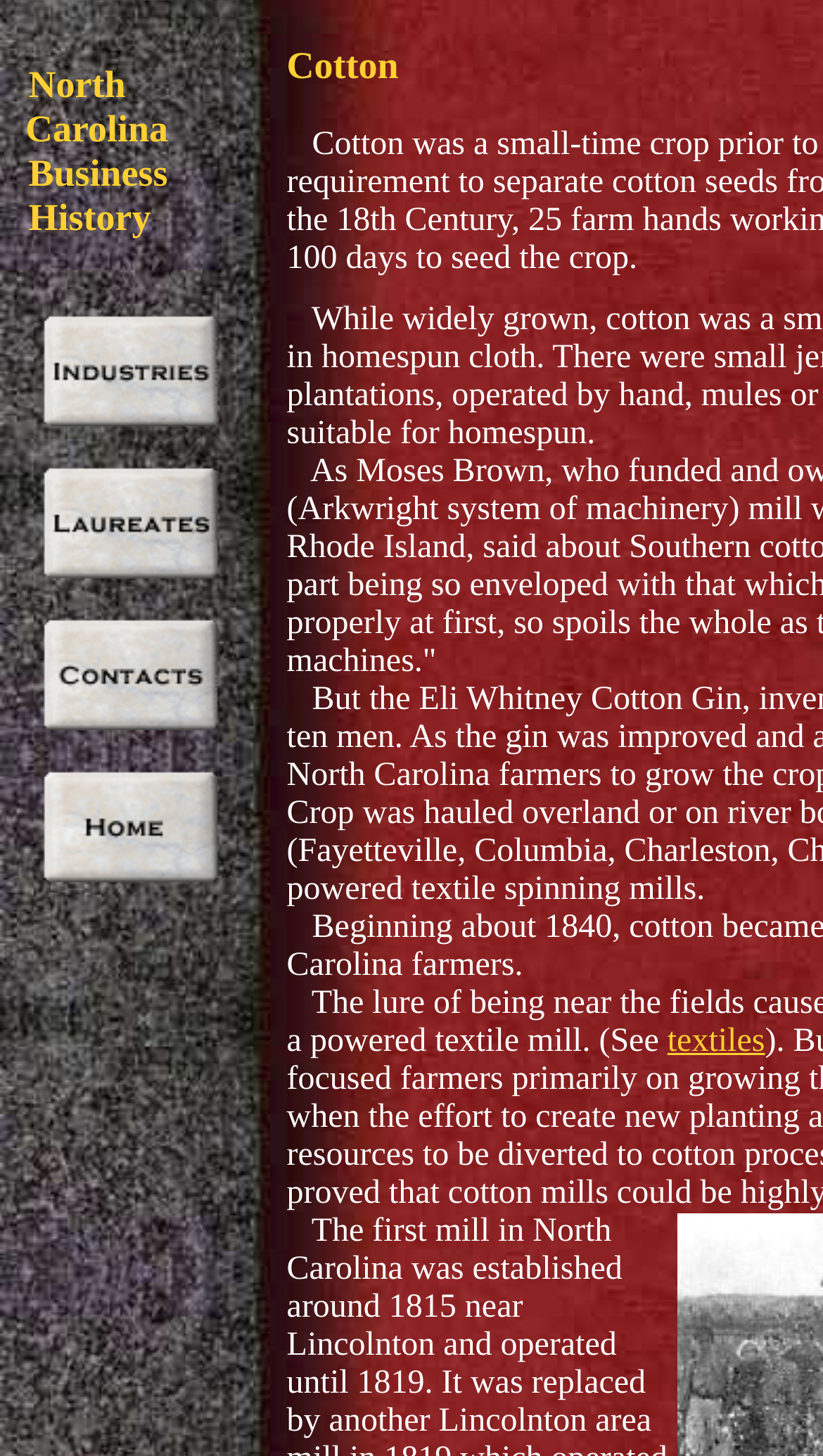Provide the bounding box coordinates for the UI element described in this sentence: "textiles". The coordinates should be four float values between 0 and 1, i.e., [left, top, right, bottom].

[0.811, 0.703, 0.929, 0.728]